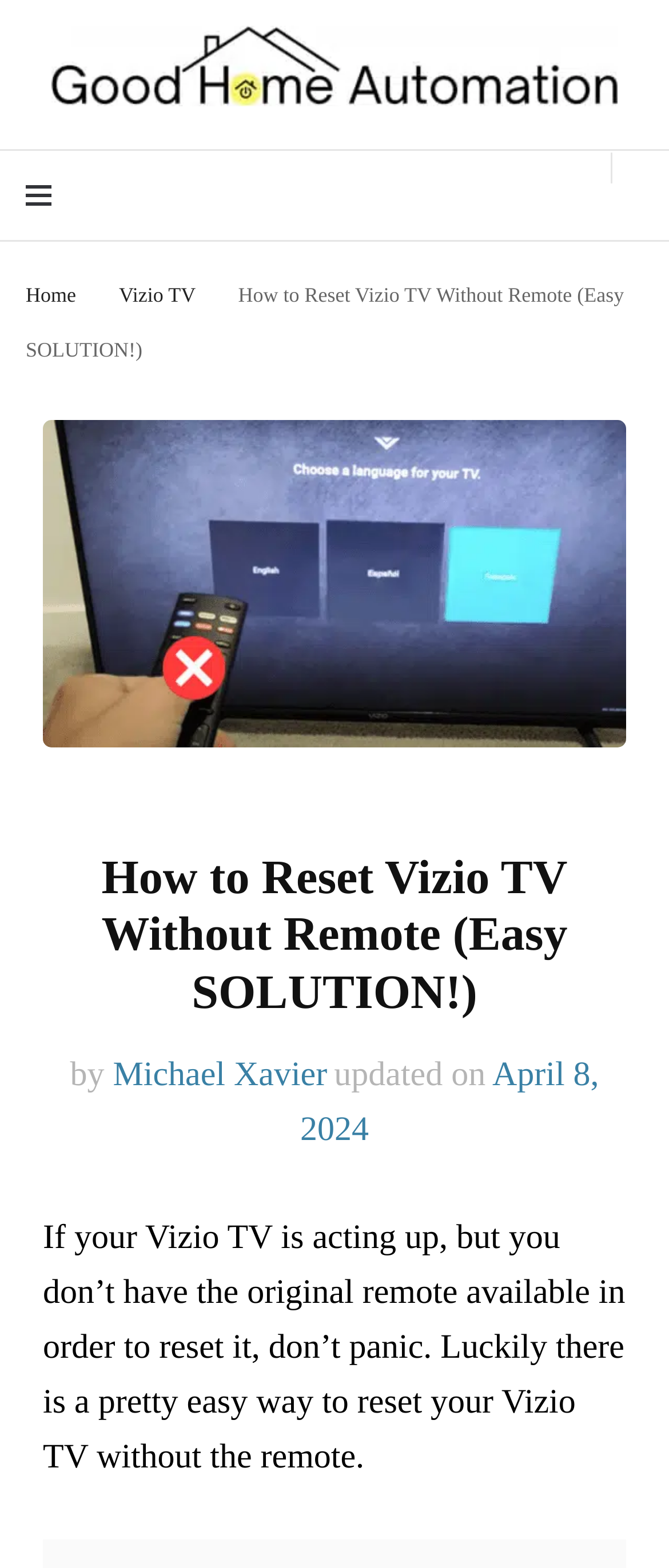Using the format (top-left x, top-left y, bottom-right x, bottom-right y), and given the element description, identify the bounding box coordinates within the screenshot: April 8, 2024January 6, 2022

[0.449, 0.673, 0.895, 0.733]